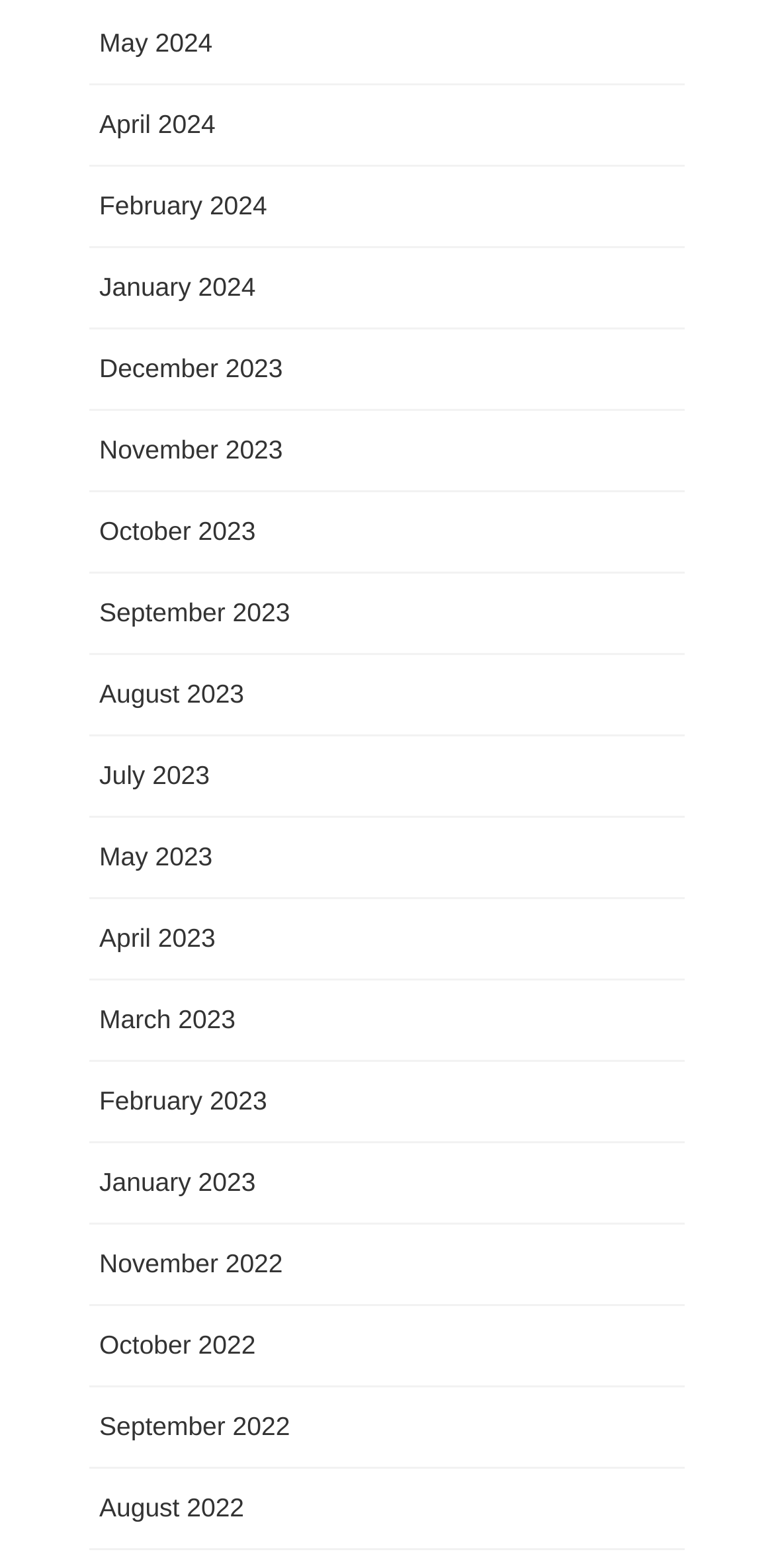Locate the bounding box for the described UI element: "October 2023". Ensure the coordinates are four float numbers between 0 and 1, formatted as [left, top, right, bottom].

[0.115, 0.314, 0.769, 0.365]